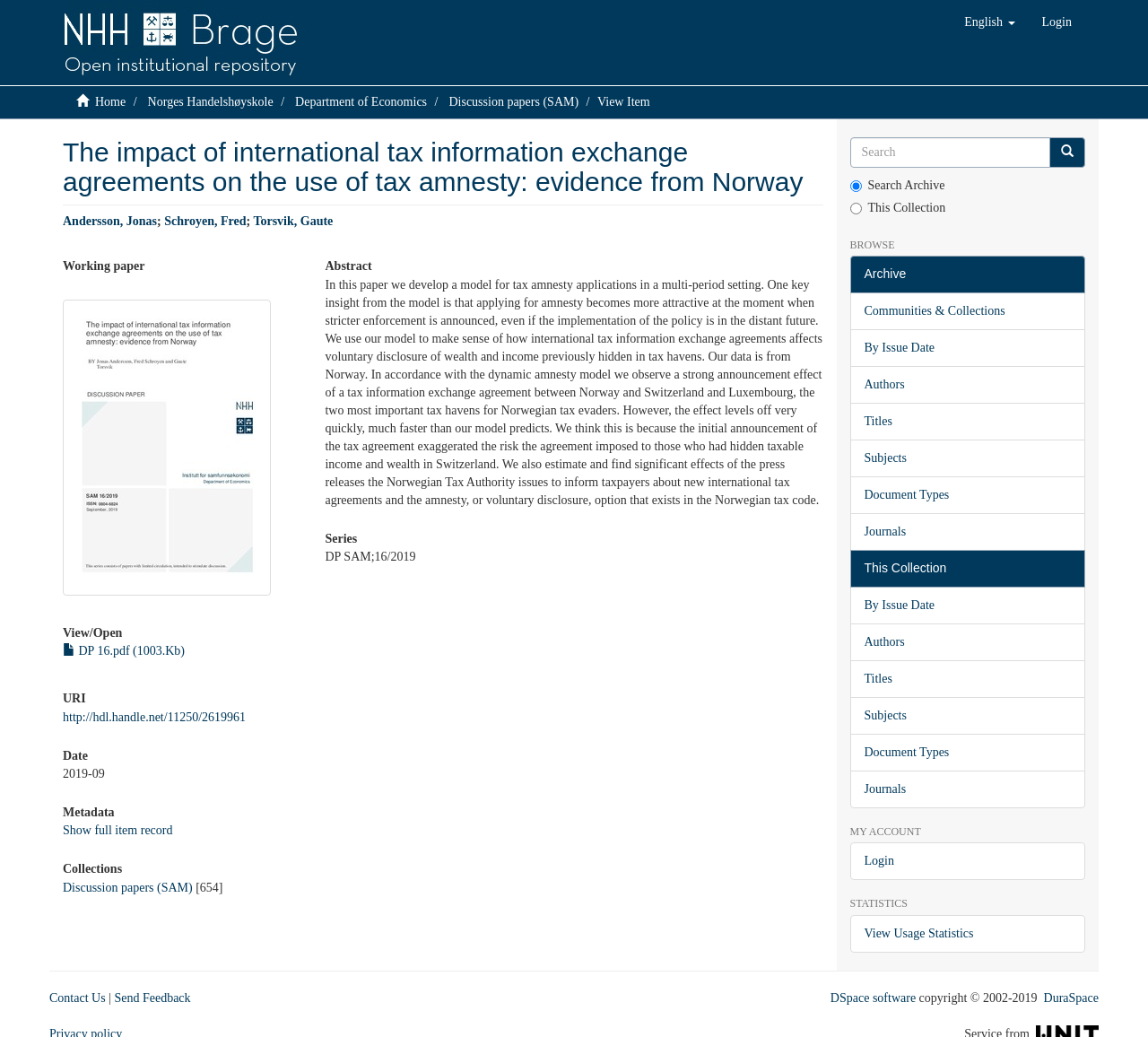Determine the bounding box coordinates of the region to click in order to accomplish the following instruction: "Browse communities and collections". Provide the coordinates as four float numbers between 0 and 1, specifically [left, top, right, bottom].

[0.74, 0.282, 0.945, 0.319]